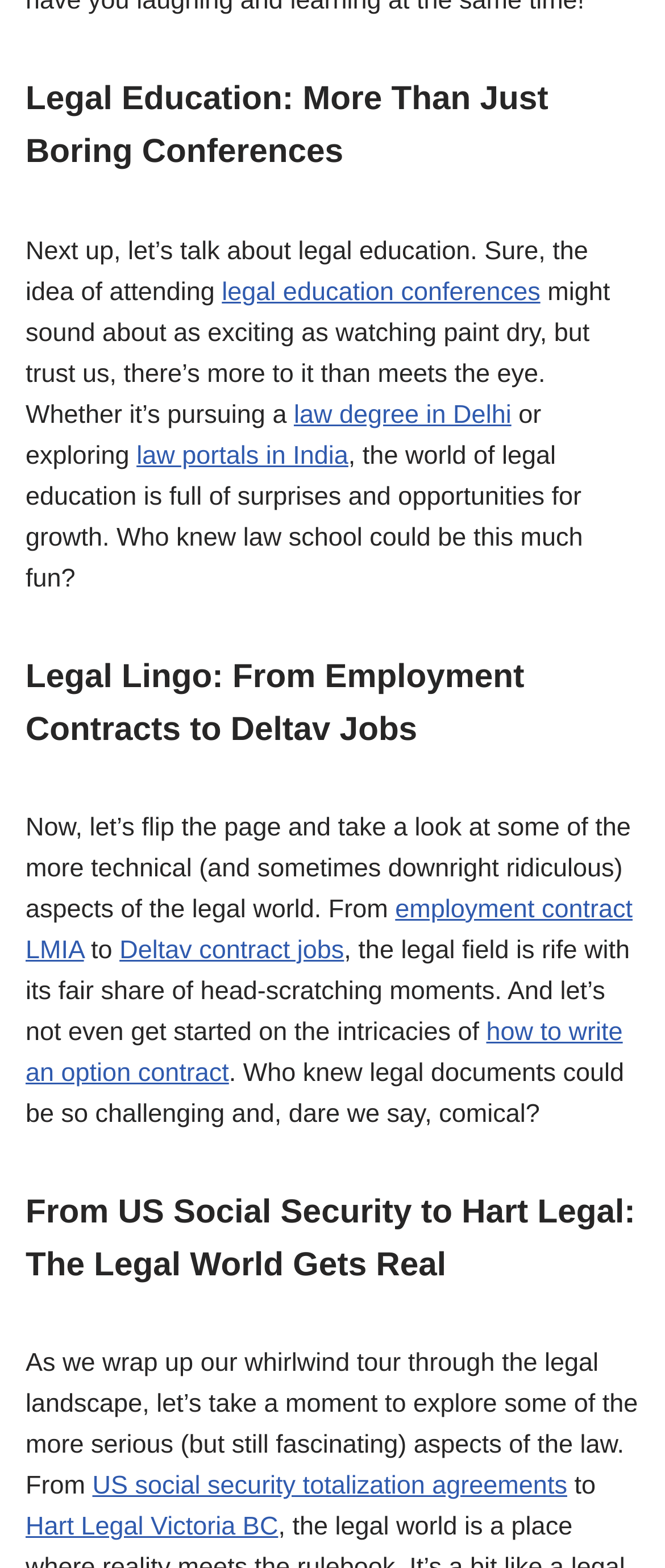Give the bounding box coordinates for the element described as: "law portals in India".

[0.205, 0.281, 0.524, 0.3]